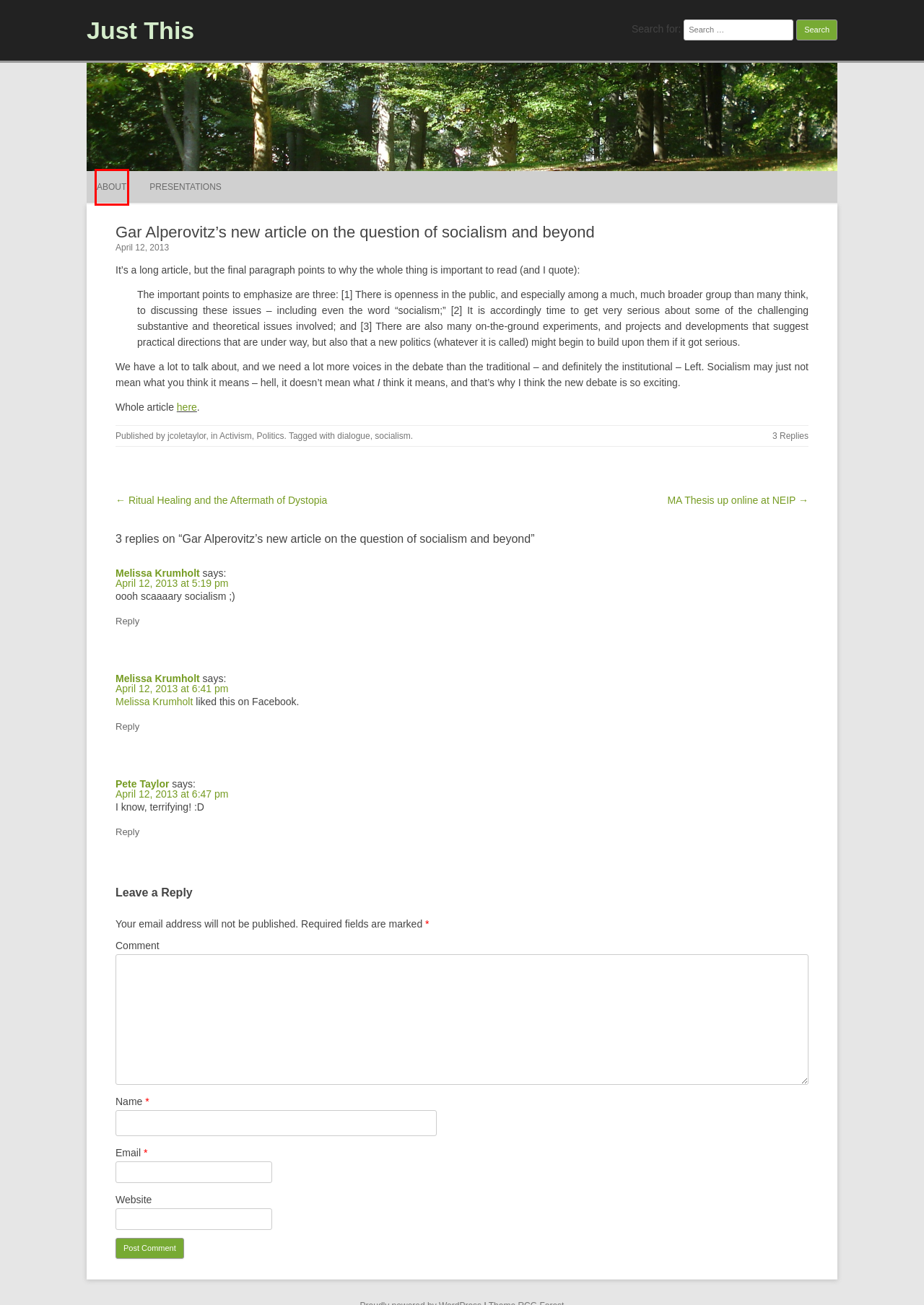You have a screenshot of a webpage, and a red bounding box highlights an element. Select the webpage description that best fits the new page after clicking the element within the bounding box. Options are:
A. Presentations – Just This
B. ABOUT – Just This
C. socialism – Just This
D. Politics – Just This
E. Ritual Healing and the Aftermath of Dystopia – Just This
F. MA Thesis up online at NEIP – Just This
G. dialogue – Just This
H. Just This

B